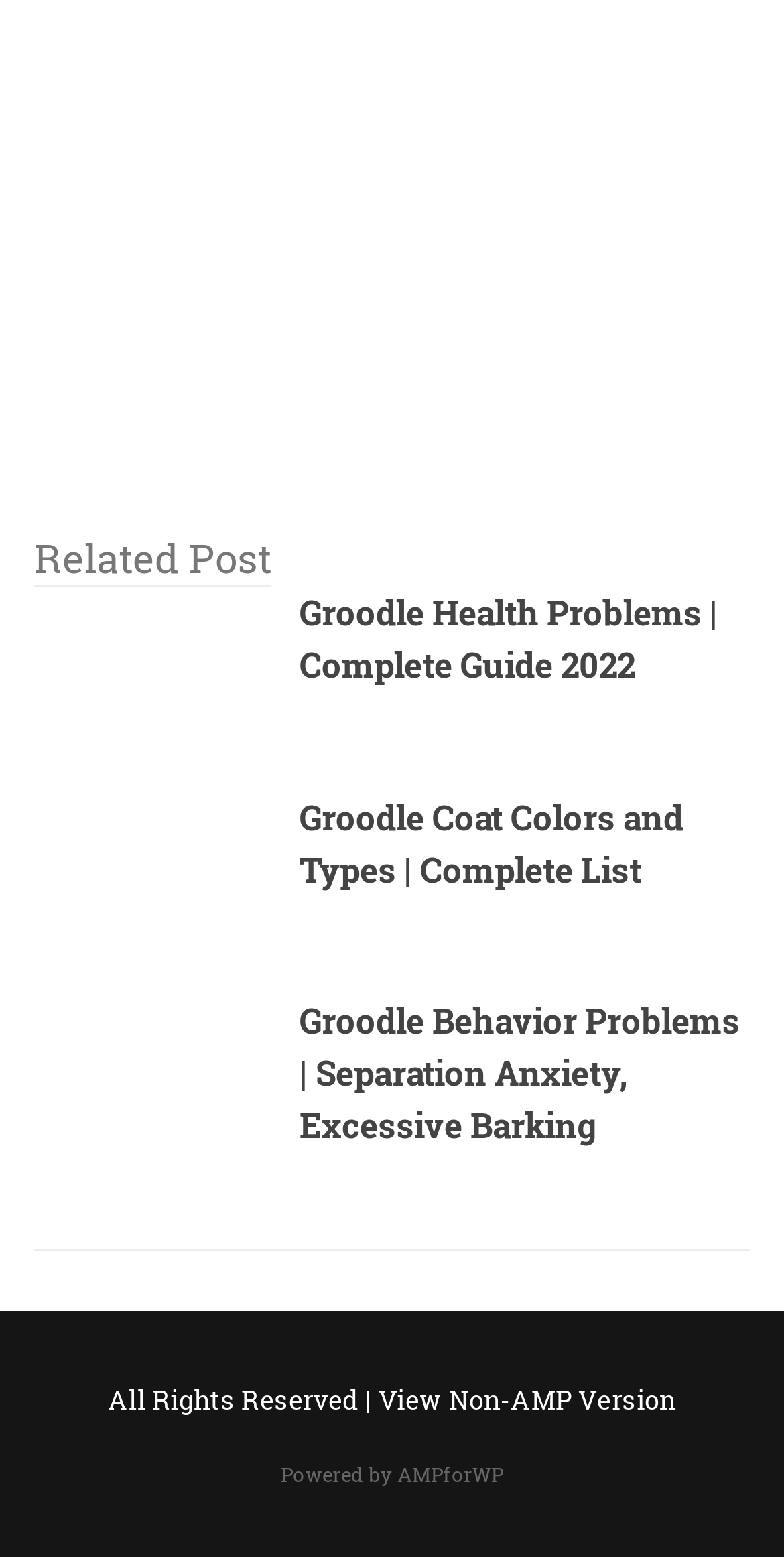From the details in the image, provide a thorough response to the question: What is the name of the platform powering the webpage?

The link at the bottom with the text 'Powered by AMPforWP' suggests that the webpage is powered by AMPforWP, which is a platform for creating AMP versions of webpages.